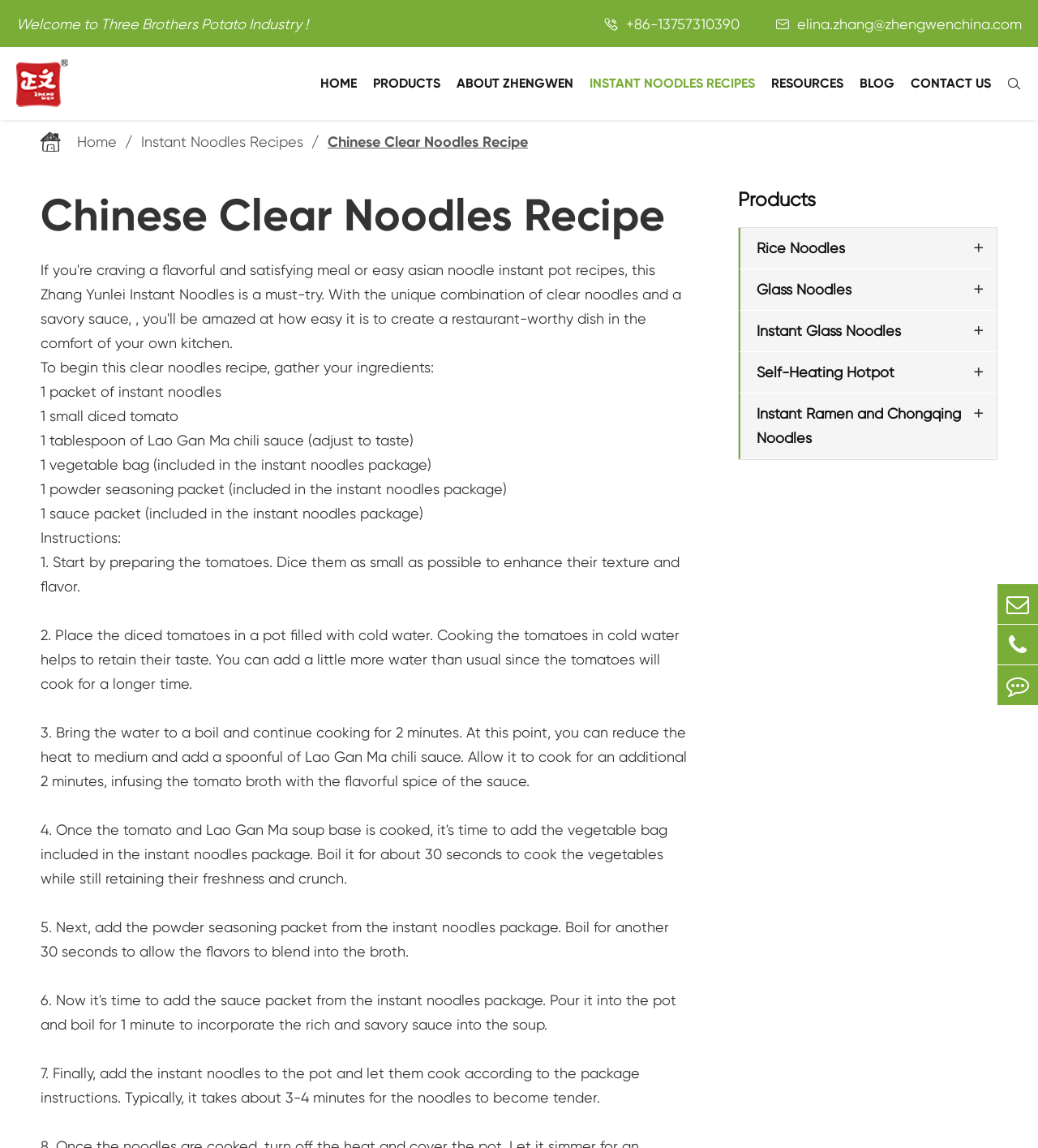What is the company name?
Carefully analyze the image and provide a thorough answer to the question.

I found the company name by looking at the top-left corner of the webpage, where it says 'Welcome to Three Brothers Potato Industry!' and there is a link with the company name 'Anhui Three Brothers Potato Industry Co., Ltd.'.